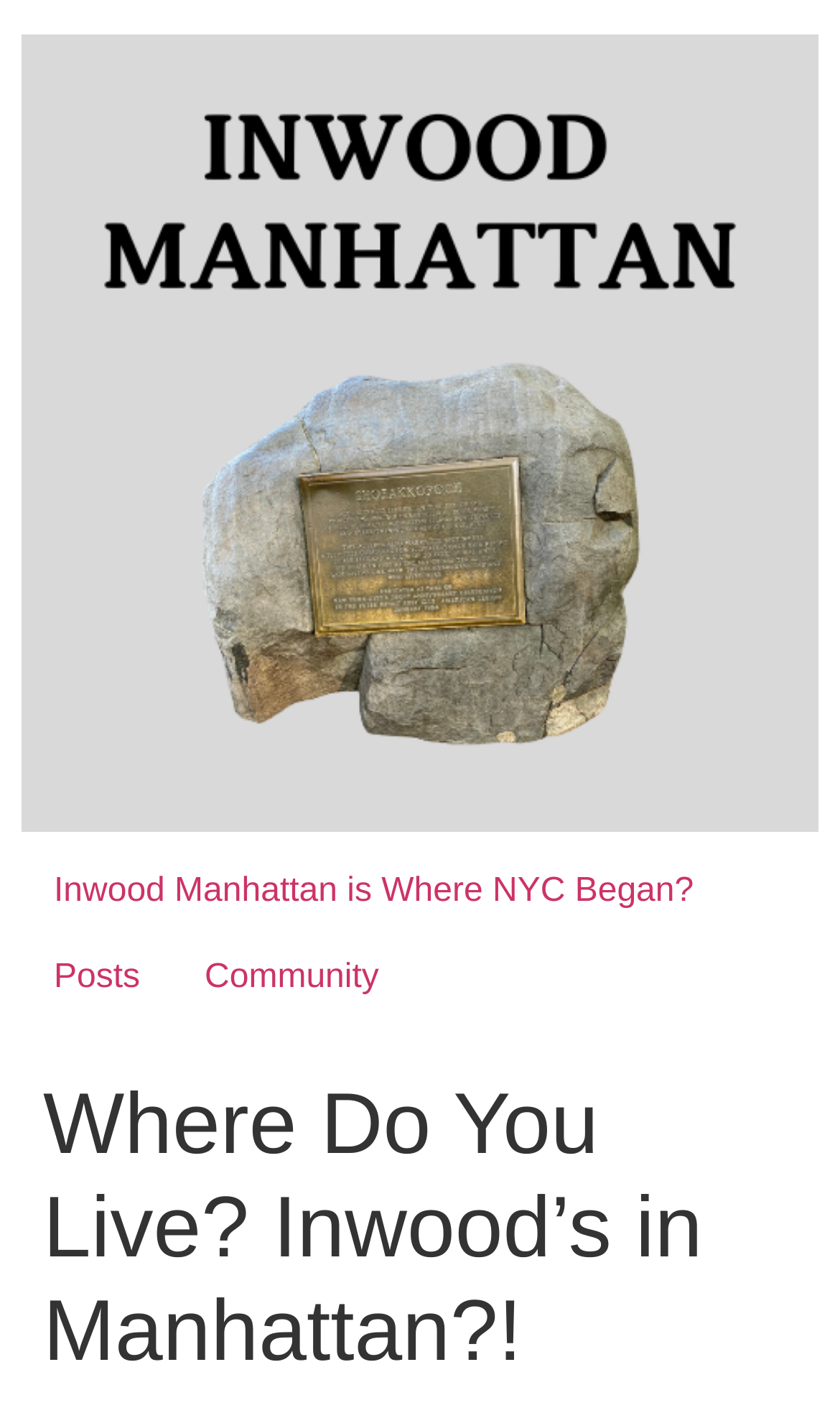What is the topic of the first link on the page?
Utilize the information in the image to give a detailed answer to the question.

The first link on the page has the text 'Inwood Manhattan is Where NYC Began?'. This suggests that the link is about the history of New York City and its connection to Inwood.